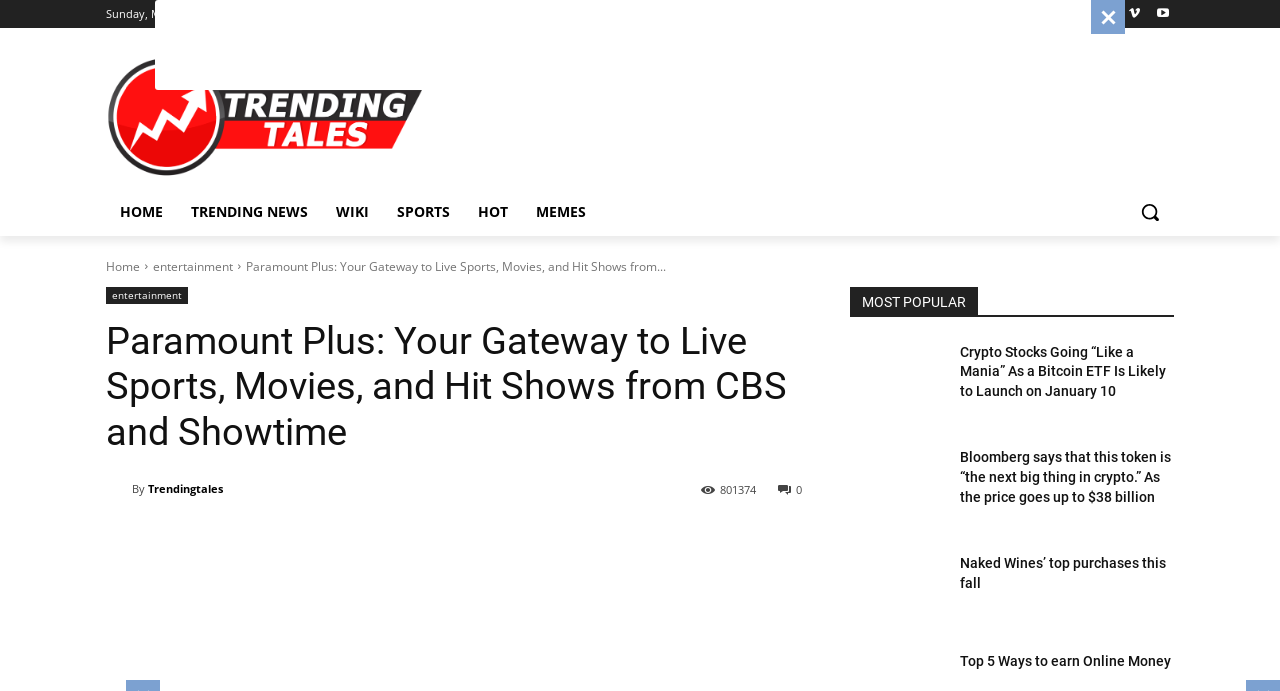Determine the bounding box coordinates of the region that needs to be clicked to achieve the task: "Search for something".

[0.88, 0.271, 0.917, 0.341]